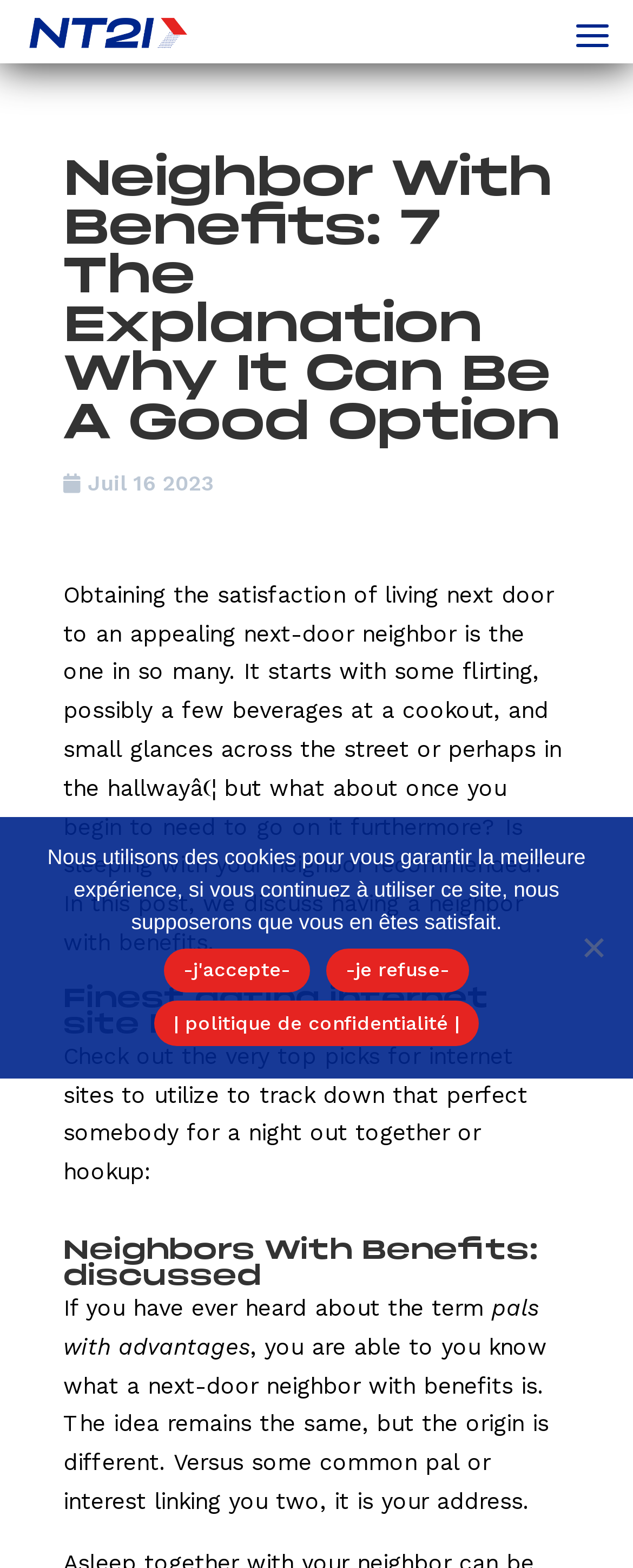Identify the bounding box coordinates for the UI element described as: "alt="NT2I"". The coordinates should be provided as four floats between 0 and 1: [left, top, right, bottom].

[0.038, 0.012, 0.309, 0.027]